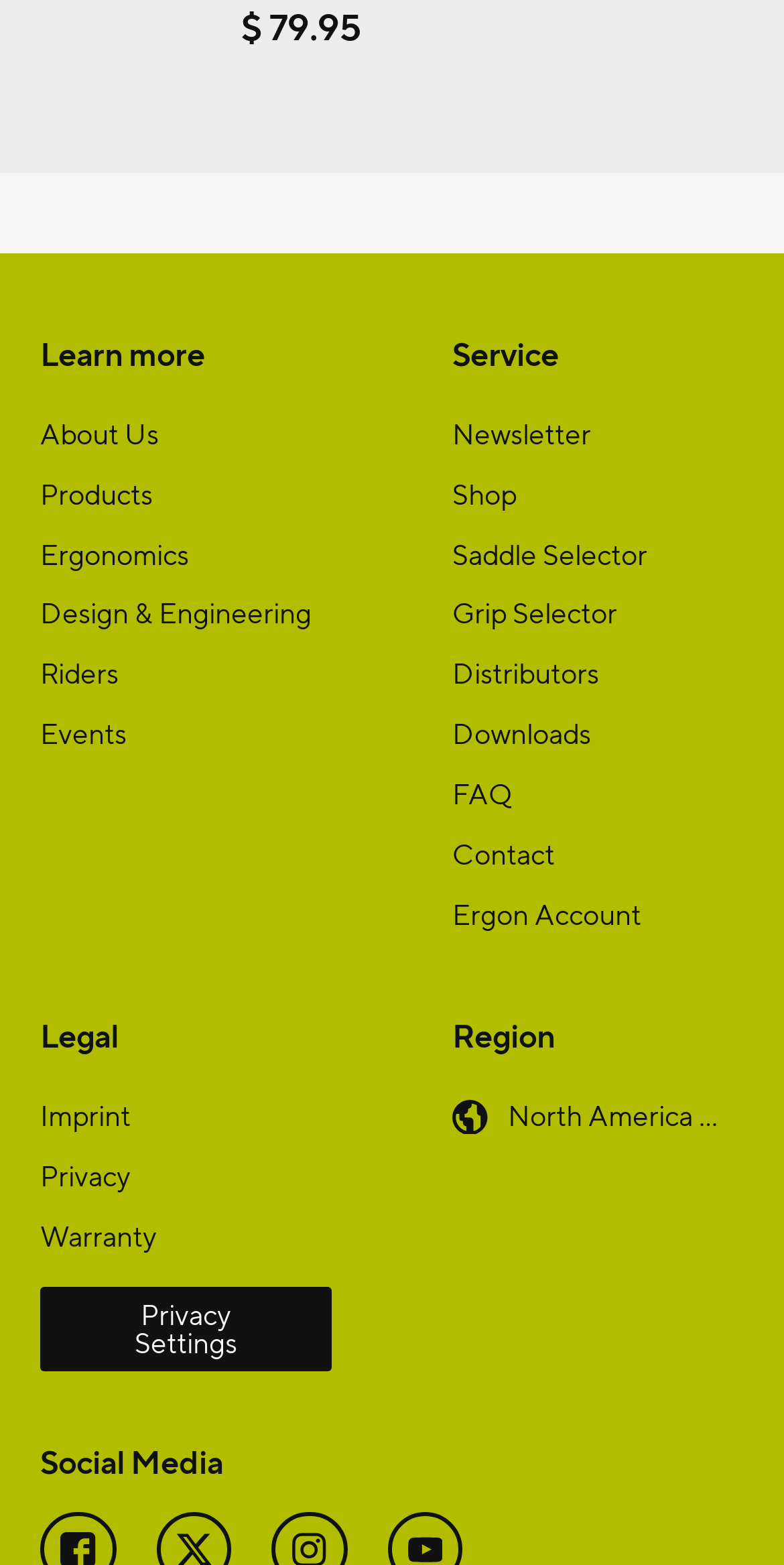Please identify the bounding box coordinates of the clickable region that I should interact with to perform the following instruction: "View products". The coordinates should be expressed as four float numbers between 0 and 1, i.e., [left, top, right, bottom].

[0.051, 0.296, 0.195, 0.335]